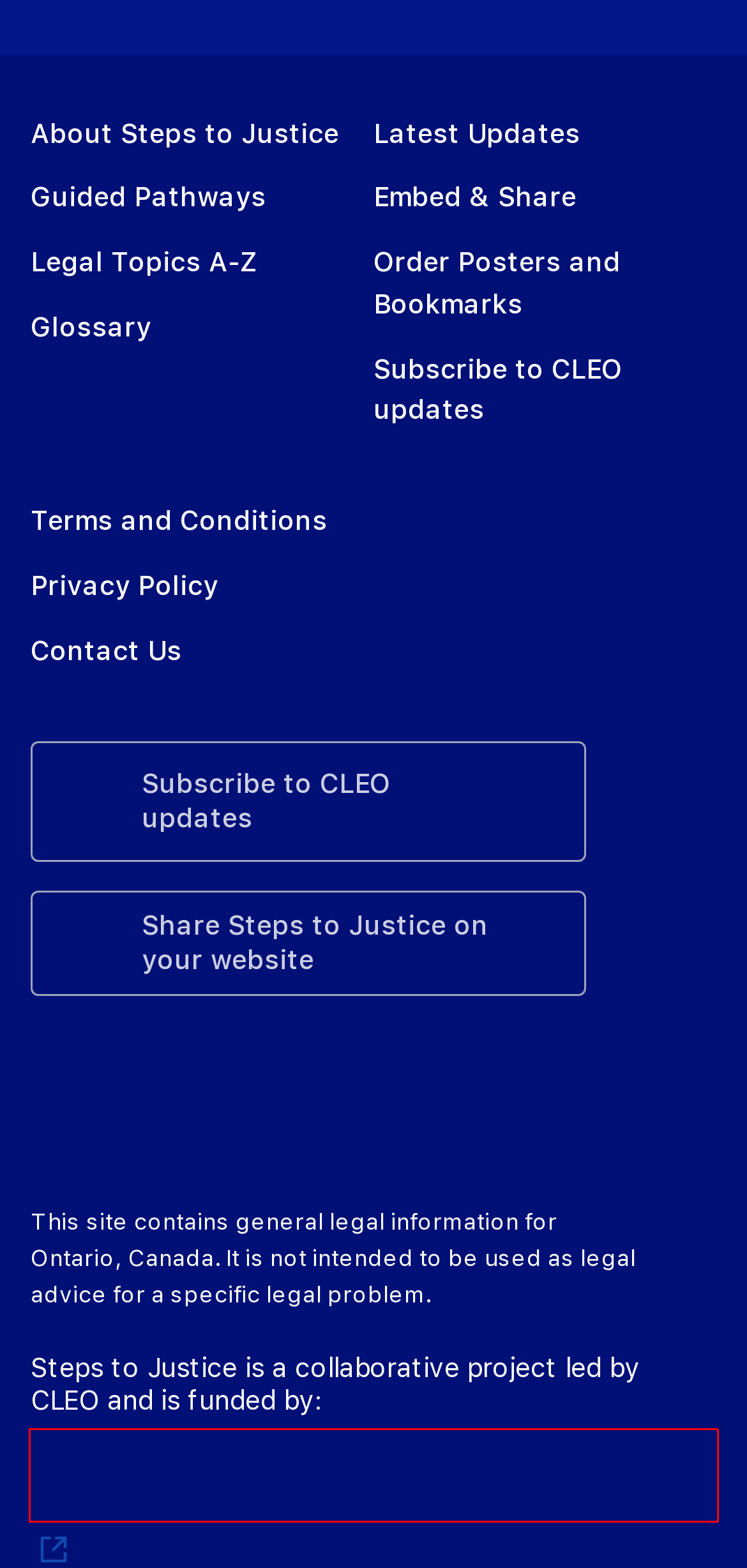You are given a screenshot of a webpage with a red rectangle bounding box. Choose the best webpage description that matches the new webpage after clicking the element in the bounding box. Here are the candidates:
A. Ministry of the Attorney General | ontario.ca
B. Contact Us - Steps to Justice
C. Glossary - Steps to Justice
D. Welcome to the Ontario Justice Education Network - OJEN
E. Guided Pathways - Steps to Justice
F. Home - CLEO (Community Legal Education Ontario / Éducation juridique communautaire Ontario)
G. Latest Updates - Steps to Justice
H. Subscribe to updates from CLEO – CLEO Outreach

F